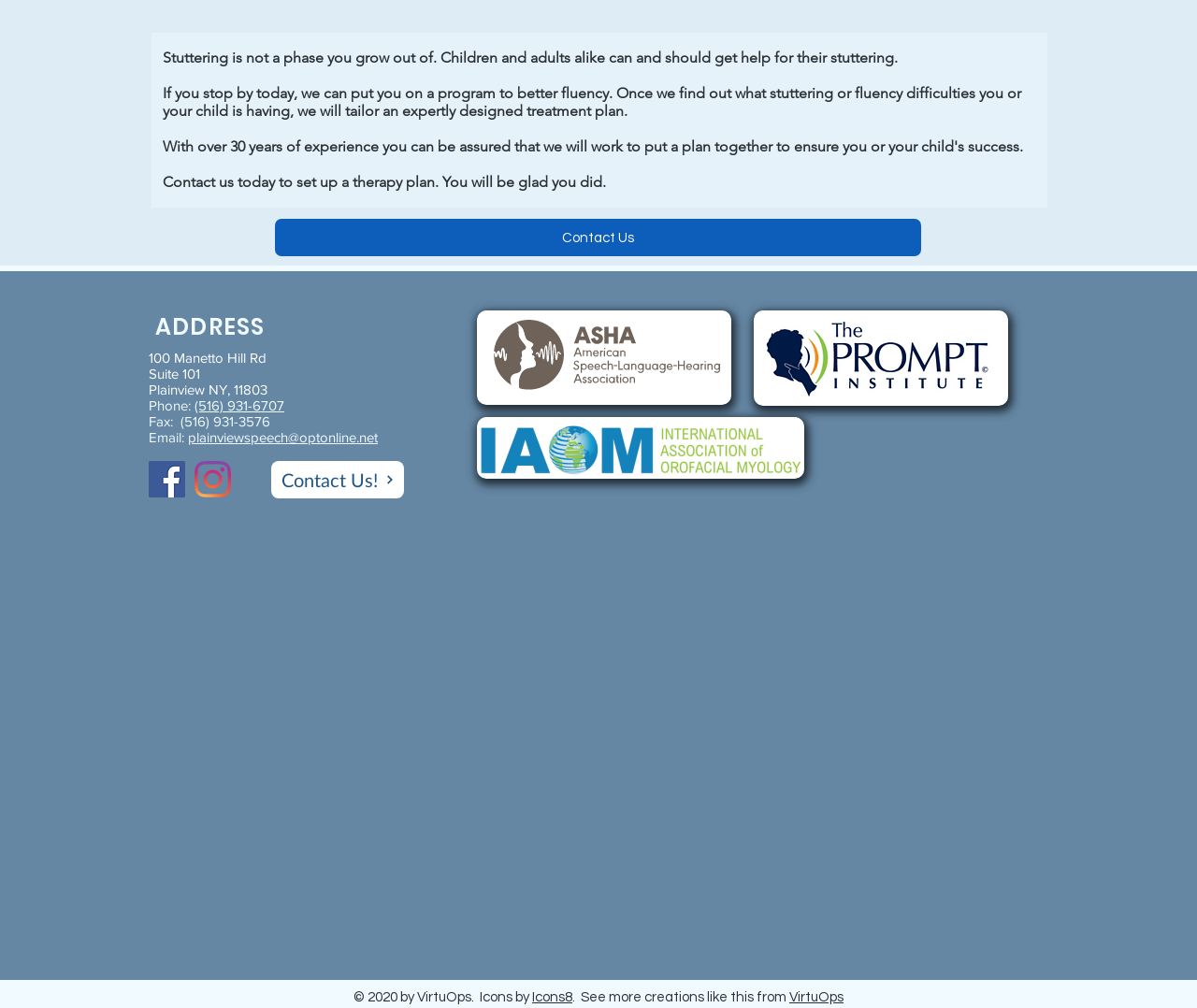Locate the bounding box for the described UI element: "plainviewspeech@optonline.net". Ensure the coordinates are four float numbers between 0 and 1, formatted as [left, top, right, bottom].

[0.157, 0.426, 0.316, 0.442]